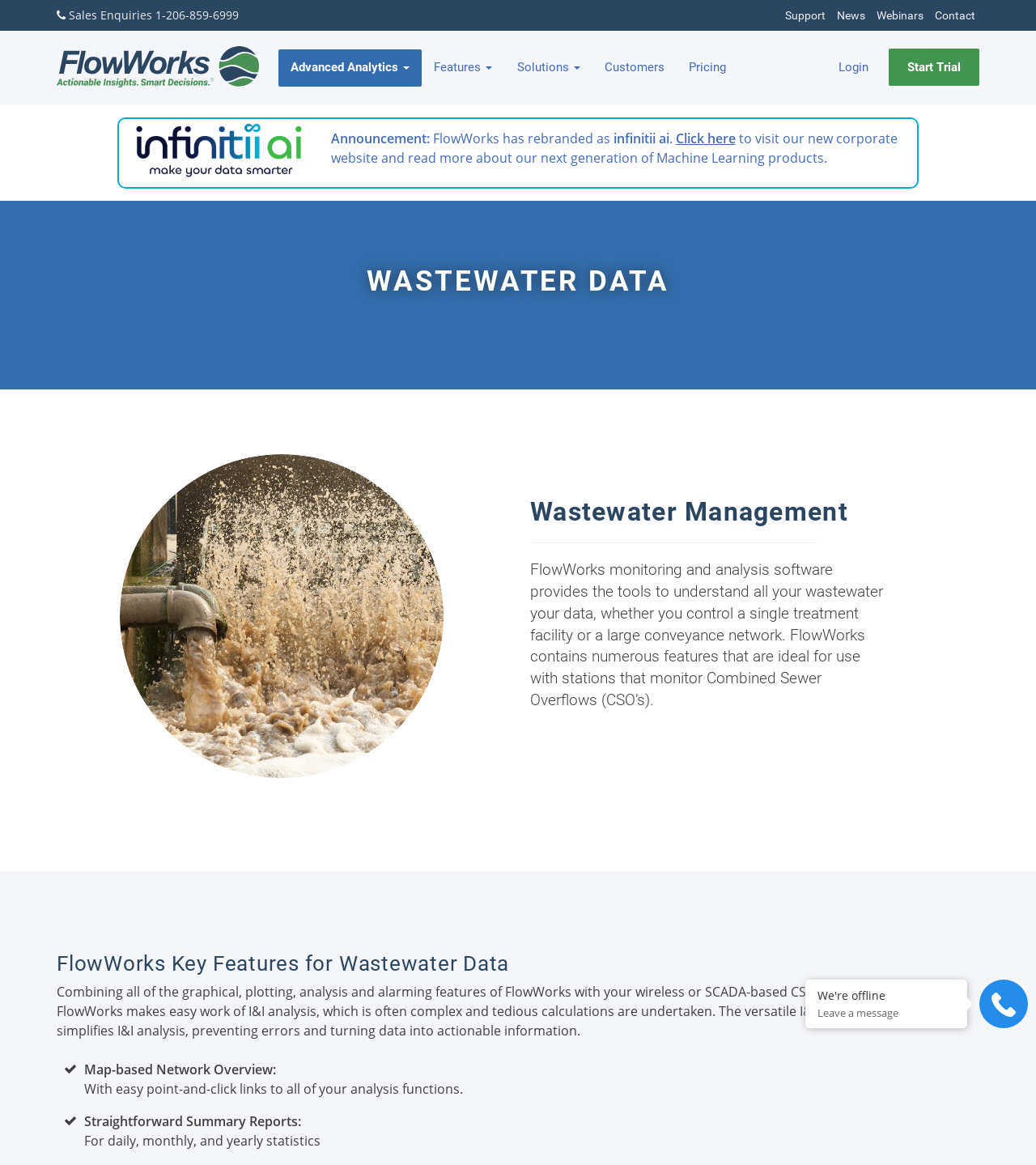Explain the features and main sections of the webpage comprehensively.

The webpage is about Wastewater management and FlowWorks, a monitoring and analysis software. At the top left, there is a link to skip to the content. Below it, there is a phone number for sales enquiries. On the top right, there are several links to navigate to different sections of the website, including Support, News, Webinars, and Contact.

The FlowWorks logo is located at the top center, with a link to the FlowWorks website. Below the logo, there are links to different features of the software, including Advanced Analytics, Features, Solutions, Customers, Pricing, and a button to start a trial.

In the middle of the page, there is an announcement about the rebranding of FlowWorks to infinitii ai, with a link to the new corporate website. Below the announcement, there is a header that reads "WASTEWATER DATA" and a figure with an image related to wastewater.

The main content of the page is divided into two sections. The left section has a heading "Wastewater Management" and a paragraph describing how FlowWorks can help with wastewater data management. The right section has a heading "FlowWorks Key Features for Wastewater Data" and several paragraphs highlighting the key features of the software, including its ability to simplify I&I analysis and provide a map-based network overview.

At the bottom of the page, there is a section with a heading "We're offline" and a paragraph that says "Leave a message".